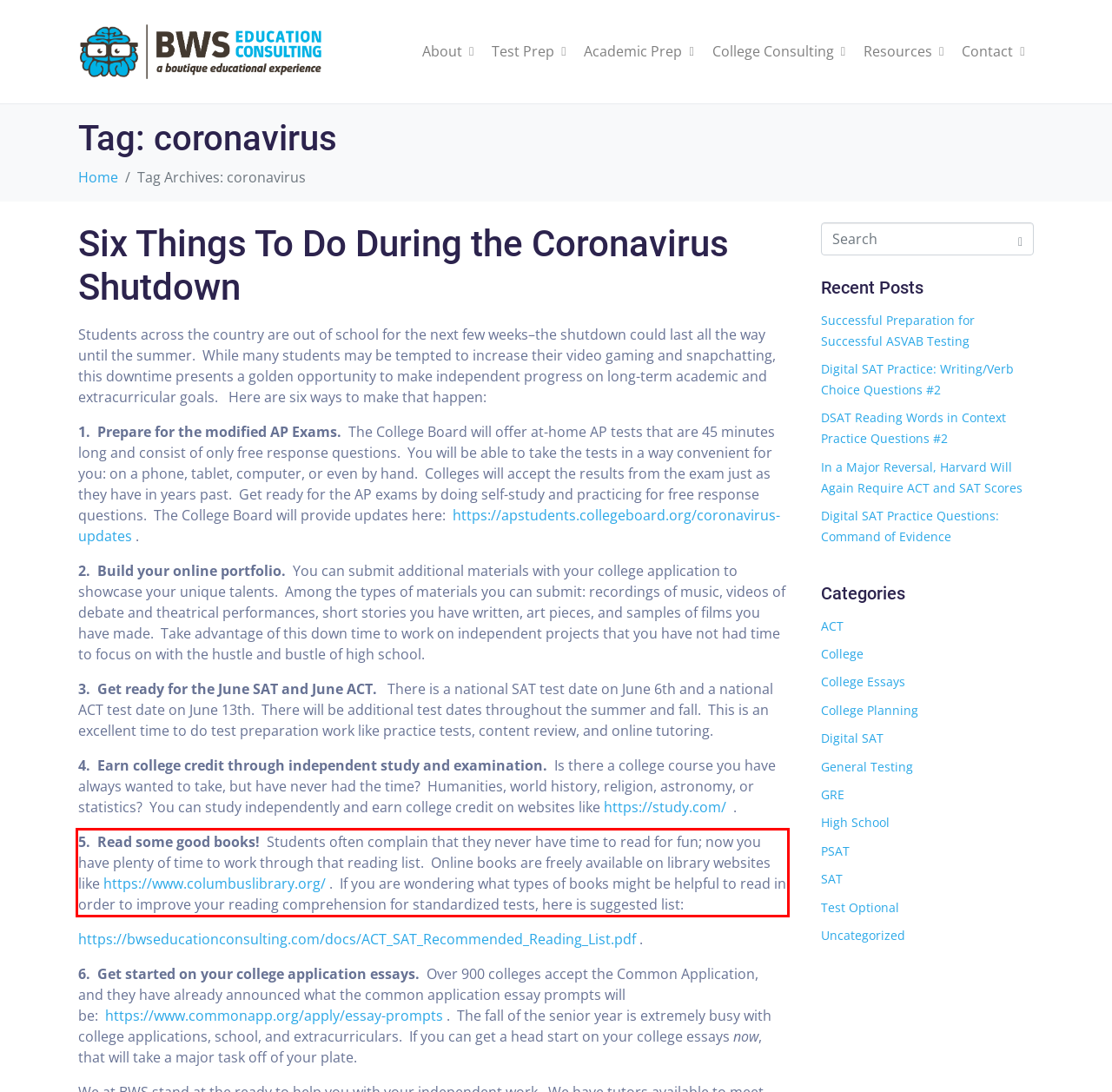Identify the text inside the red bounding box on the provided webpage screenshot by performing OCR.

5. Read some good books! Students often complain that they never have time to read for fun; now you have plenty of time to work through that reading list. Online books are freely available on library websites like https://www.columbuslibrary.org/ . If you are wondering what types of books might be helpful to read in order to improve your reading comprehension for standardized tests, here is suggested list: